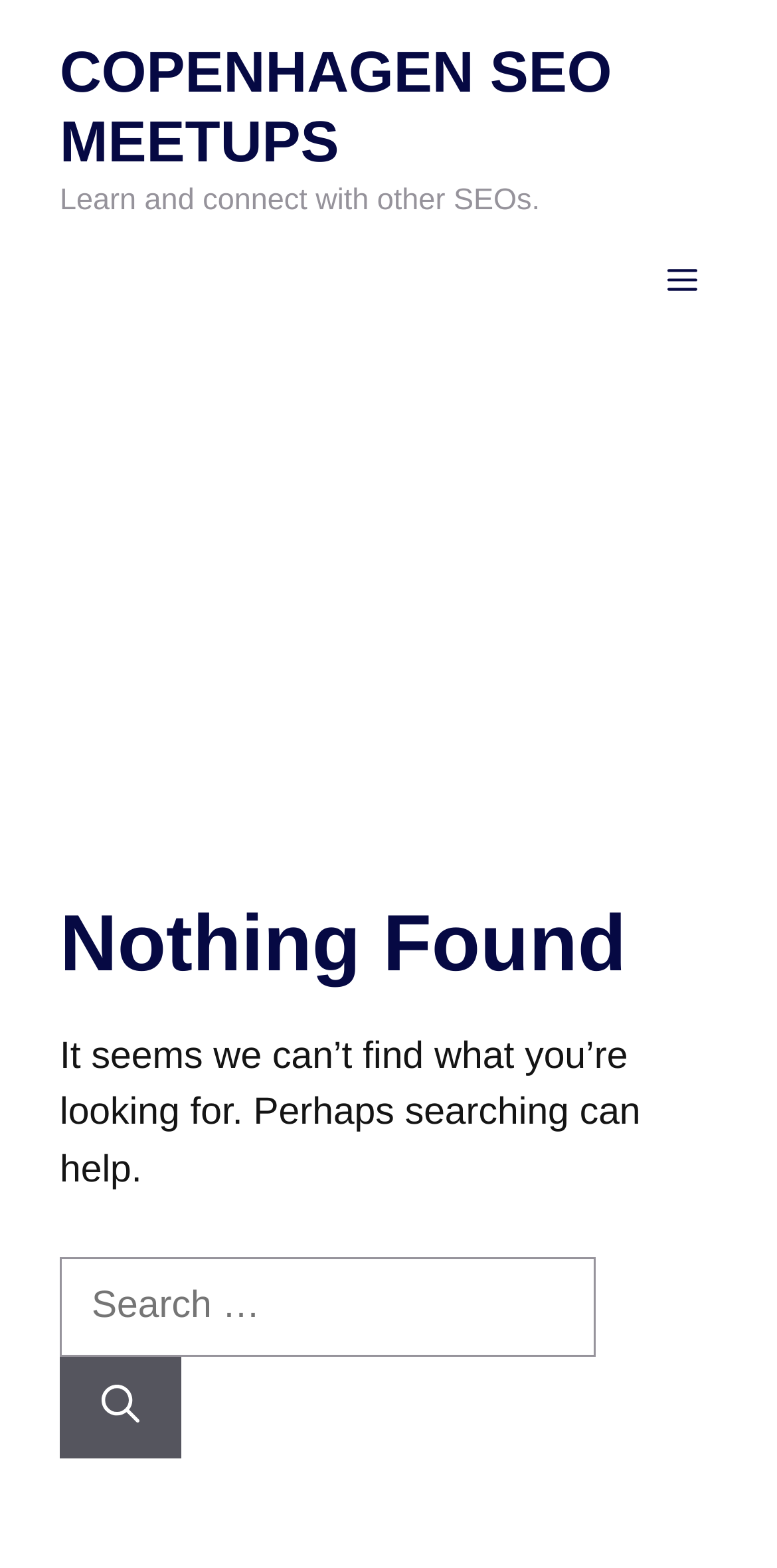What is the function of the 'Search' button?
Based on the image, provide a one-word or brief-phrase response.

Submit search query